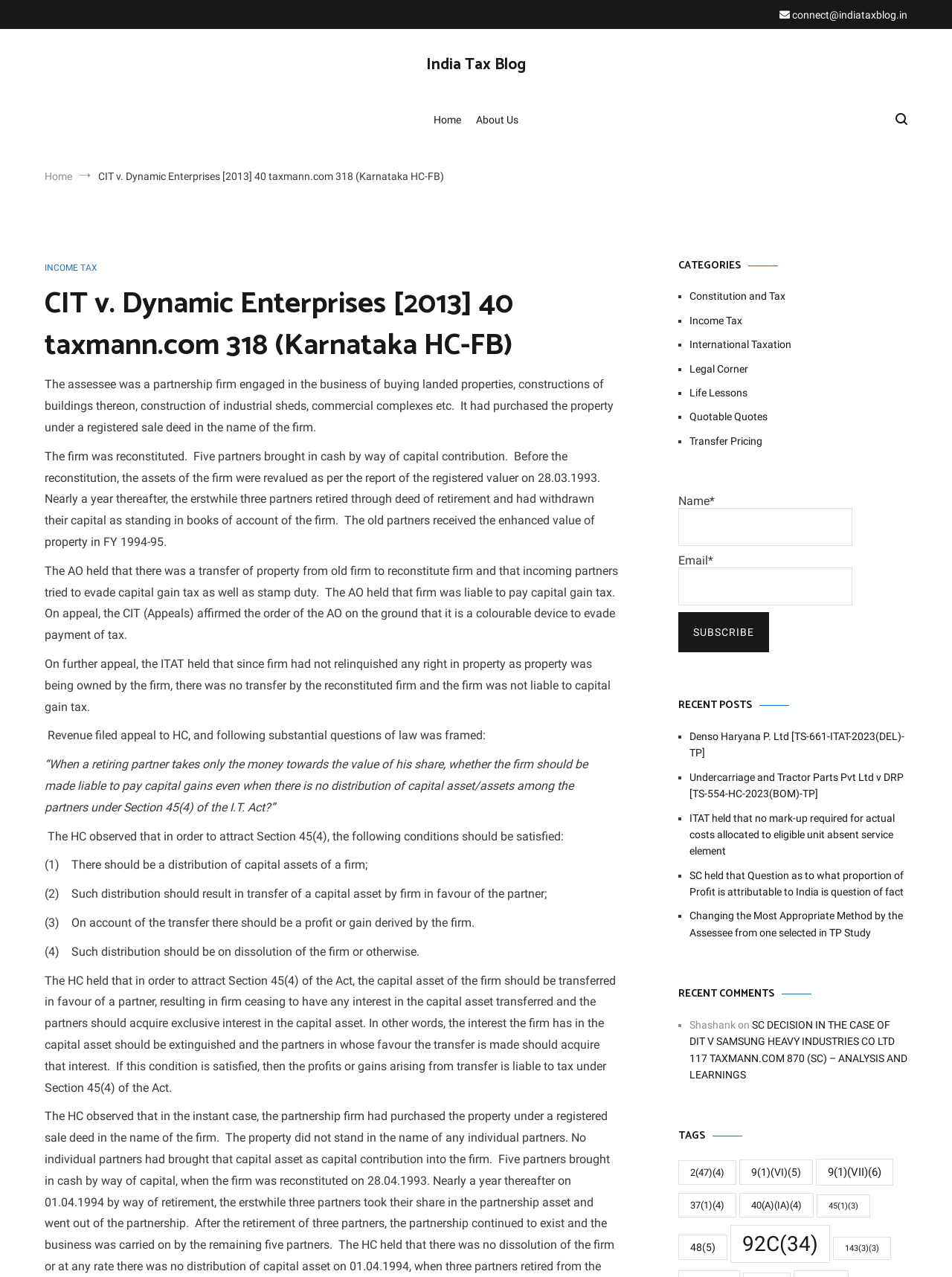What is the name of the firm in the case?
Give a single word or phrase as your answer by examining the image.

CIT